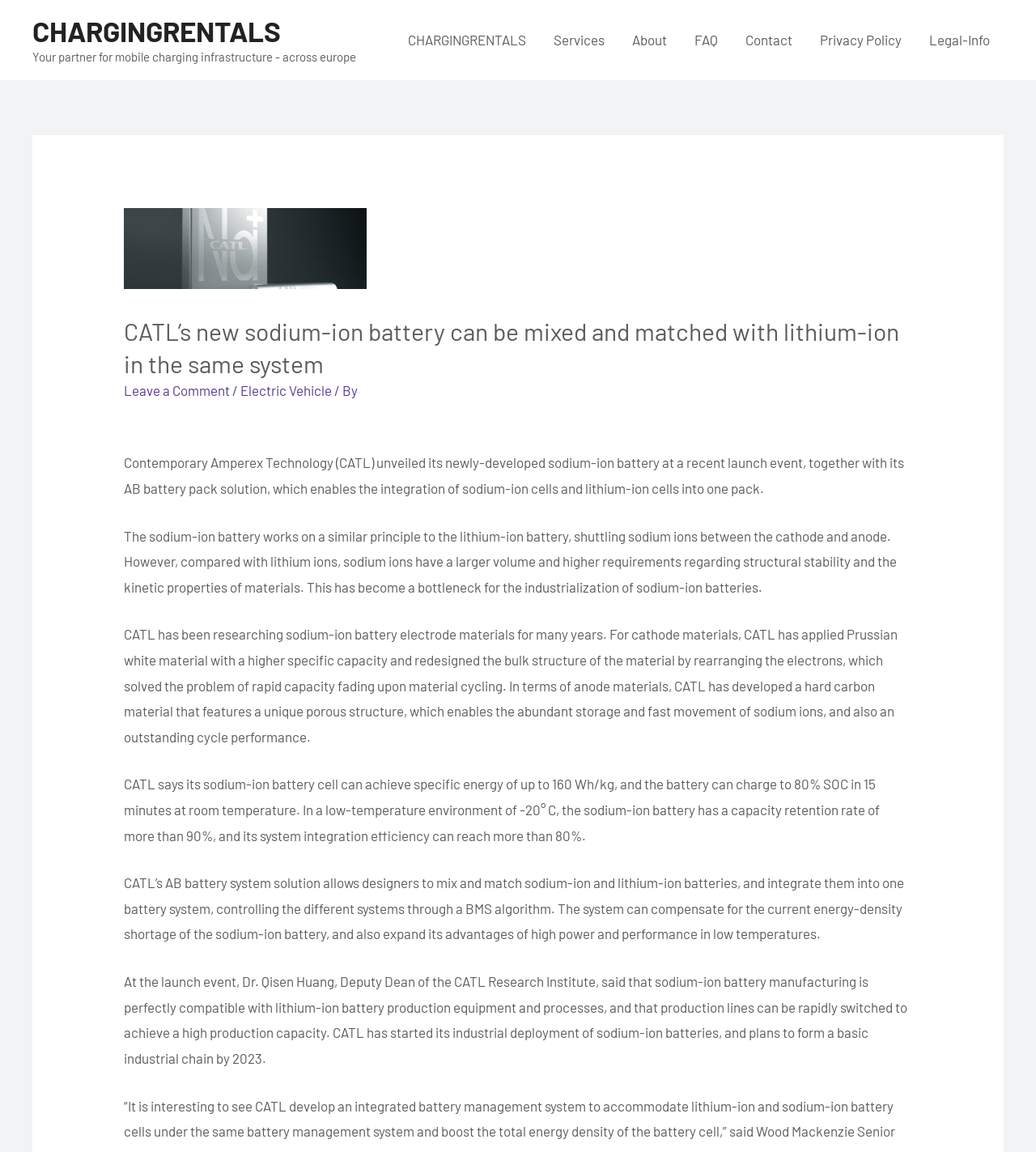Using the element description: "Next Post →", determine the bounding box coordinates for the specified UI element. The coordinates should be four float numbers between 0 and 1, [left, top, right, bottom].

[0.0, 0.942, 0.075, 0.955]